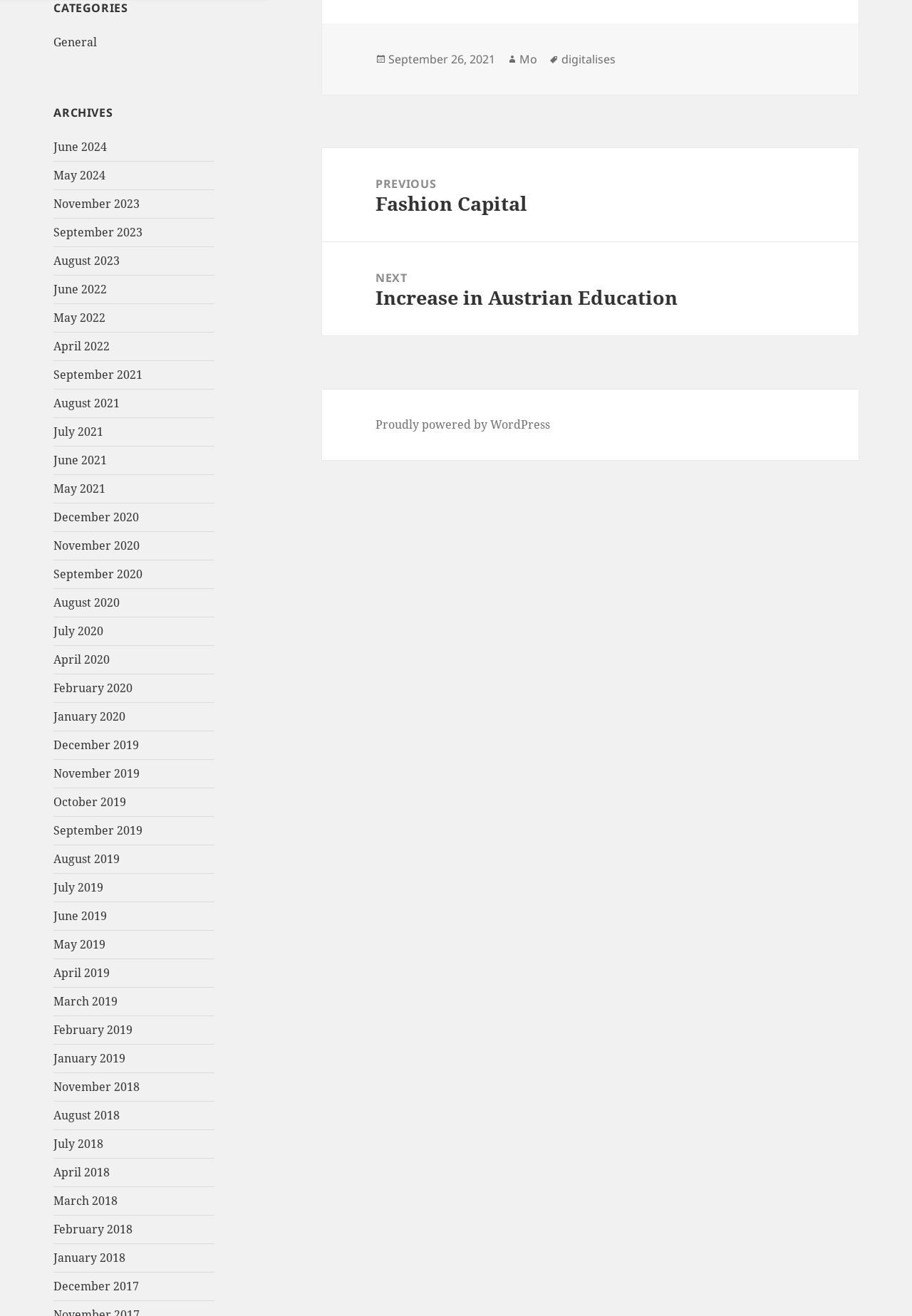Pinpoint the bounding box coordinates of the element to be clicked to execute the instruction: "View the tags of the post".

[0.616, 0.039, 0.675, 0.051]